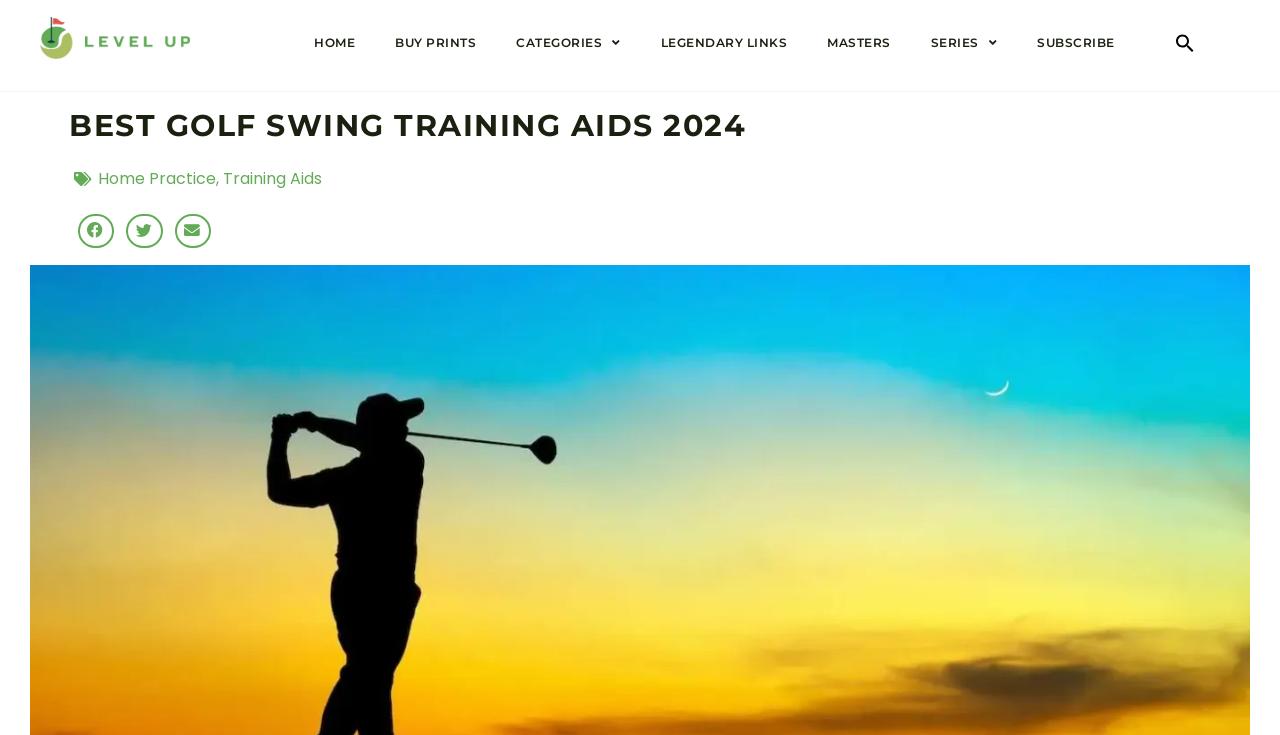Please identify the bounding box coordinates of the element I need to click to follow this instruction: "Search for something".

[0.902, 0.027, 0.949, 0.09]